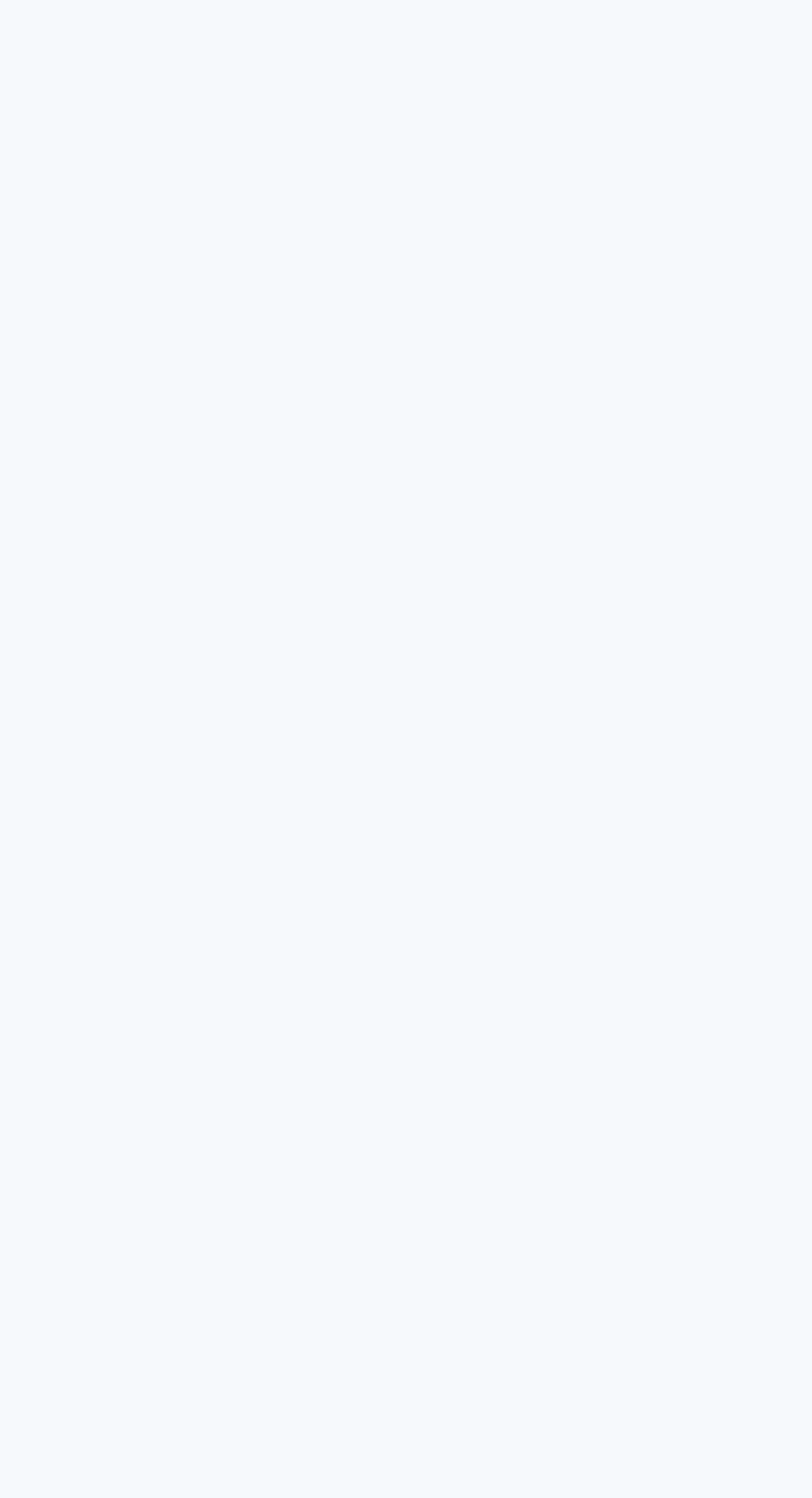Determine the bounding box coordinates for the UI element with the following description: "ELIA Focus on PM Takeaways". The coordinates should be four float numbers between 0 and 1, represented as [left, top, right, bottom].

[0.038, 0.551, 0.962, 0.621]